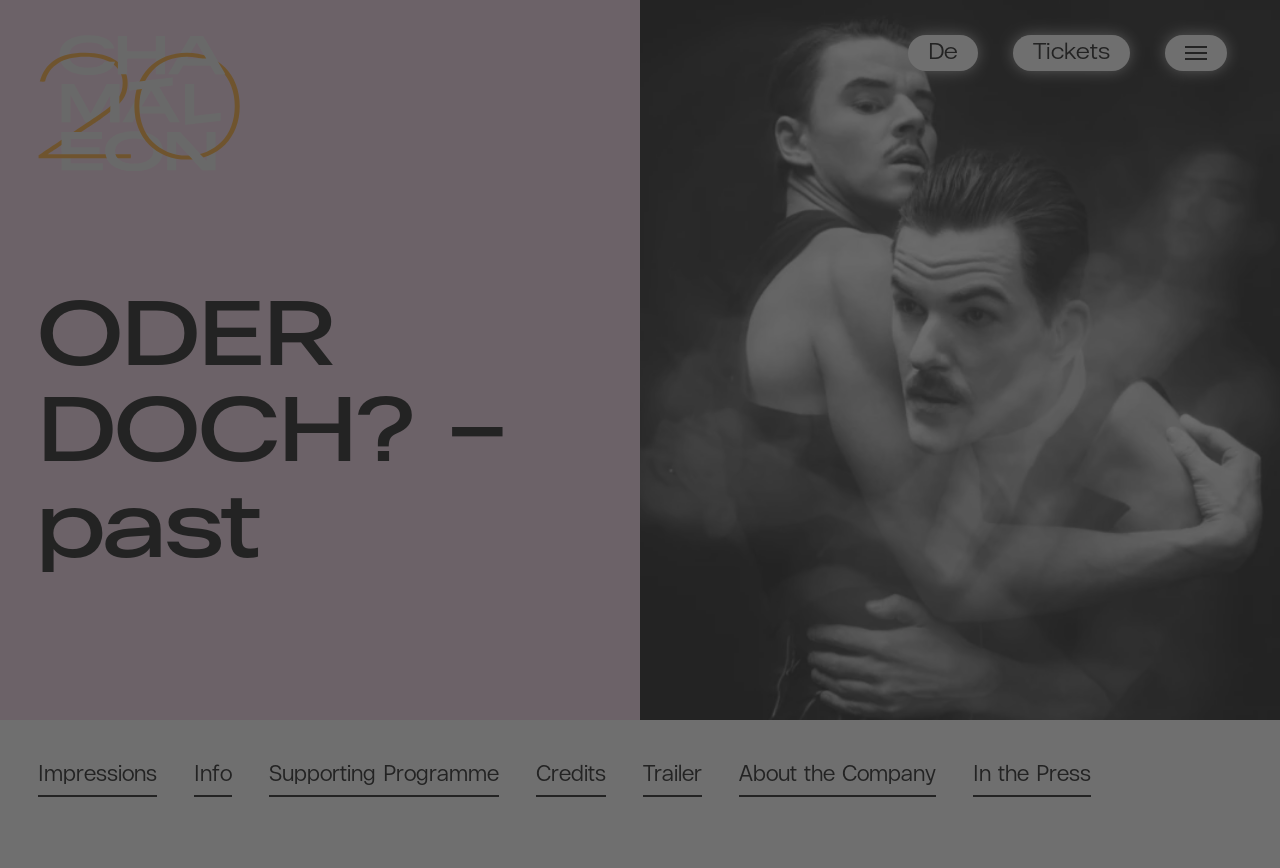Please predict the bounding box coordinates (top-left x, top-left y, bottom-right x, bottom-right y) for the UI element in the screenshot that fits the description: Team

[0.598, 0.257, 0.666, 0.286]